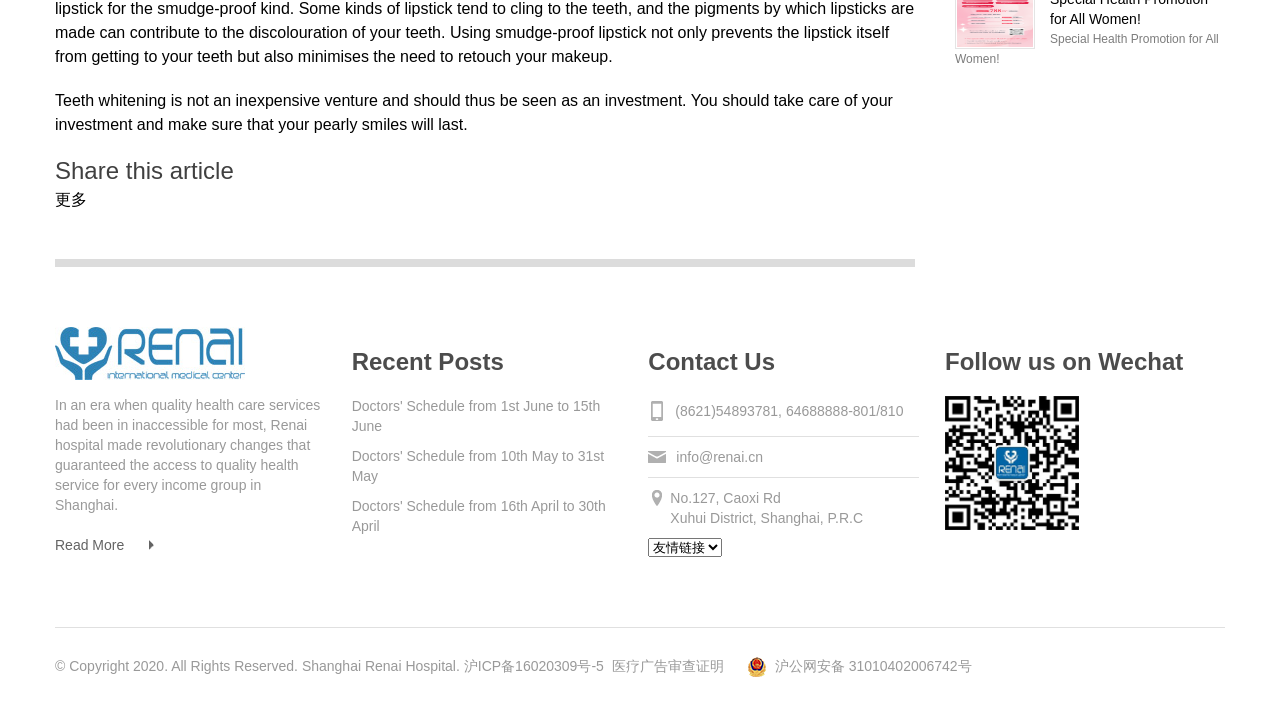Please identify the bounding box coordinates of the clickable element to fulfill the following instruction: "Read more about the article". The coordinates should be four float numbers between 0 and 1, i.e., [left, top, right, bottom].

[0.043, 0.759, 0.121, 0.787]